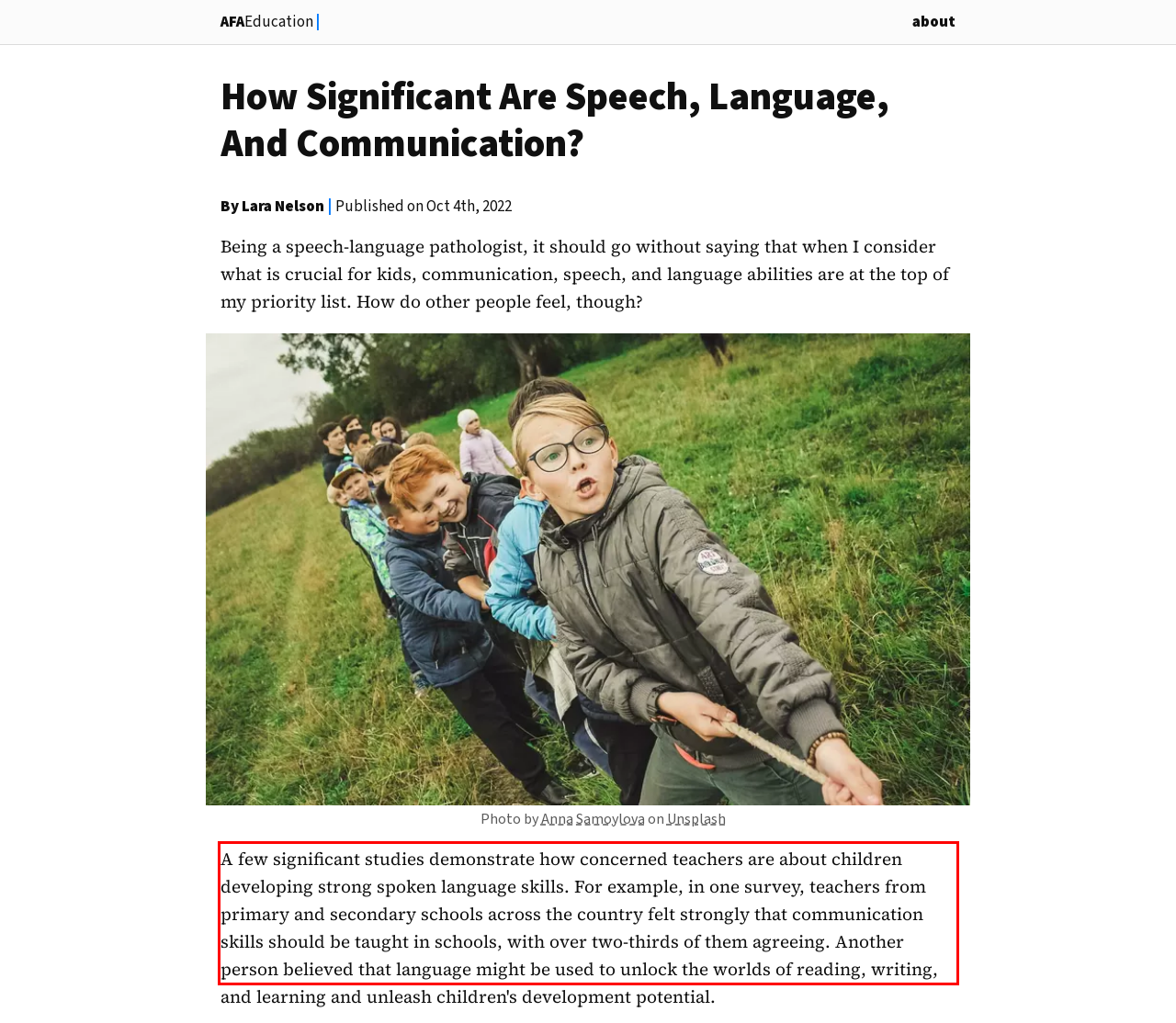Please analyze the screenshot of a webpage and extract the text content within the red bounding box using OCR.

A few significant studies demonstrate how concerned teachers are about children developing strong spoken language skills. For example, in one survey, teachers from primary and secondary schools across the country felt strongly that communication skills should be taught in schools, with over two-thirds of them agreeing. Another person believed that language might be used to unlock the worlds of reading, writing, and learning and unleash children's development potential.